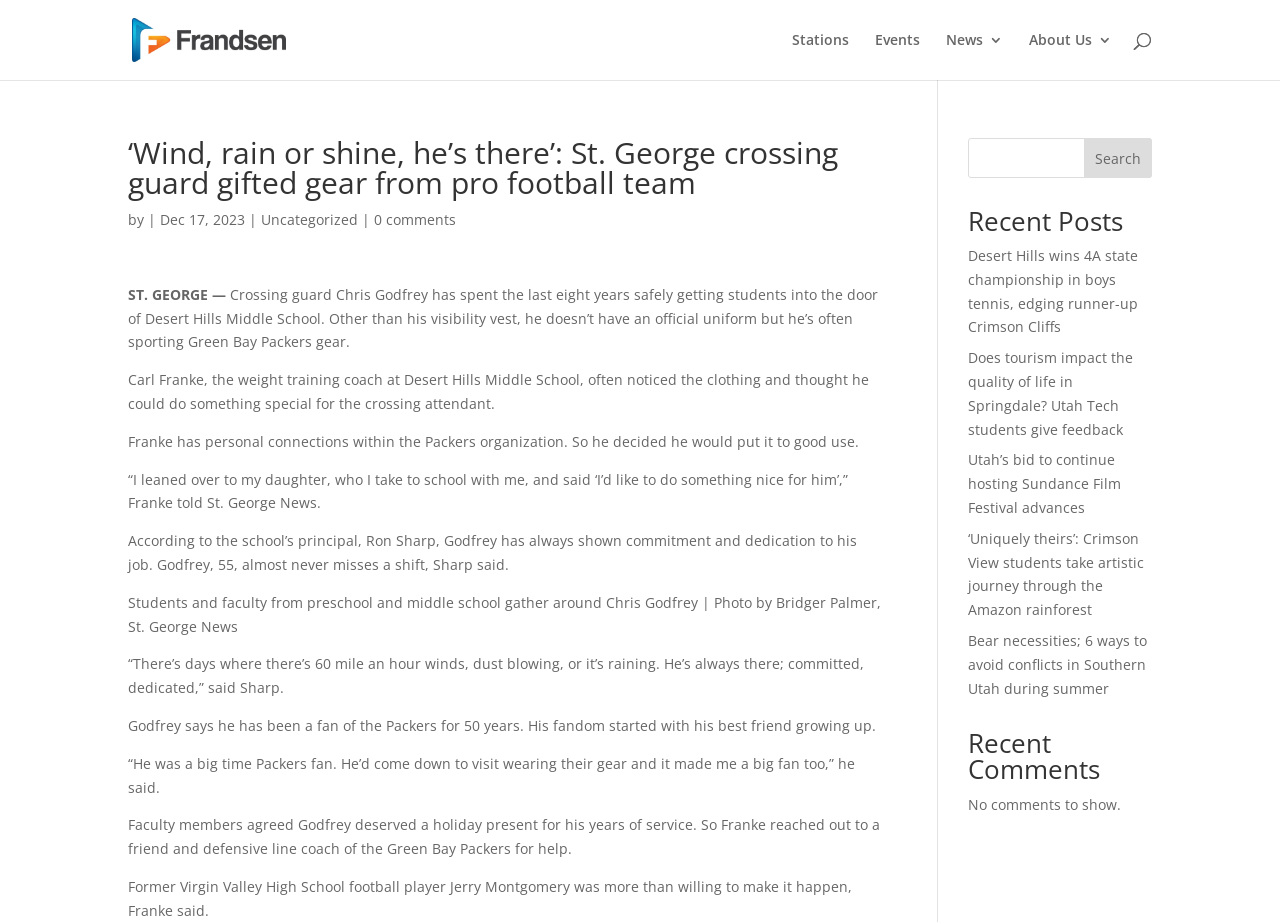What is the name of the photographer who took the photo of Chris Godfrey?
Provide a short answer using one word or a brief phrase based on the image.

Bridger Palmer